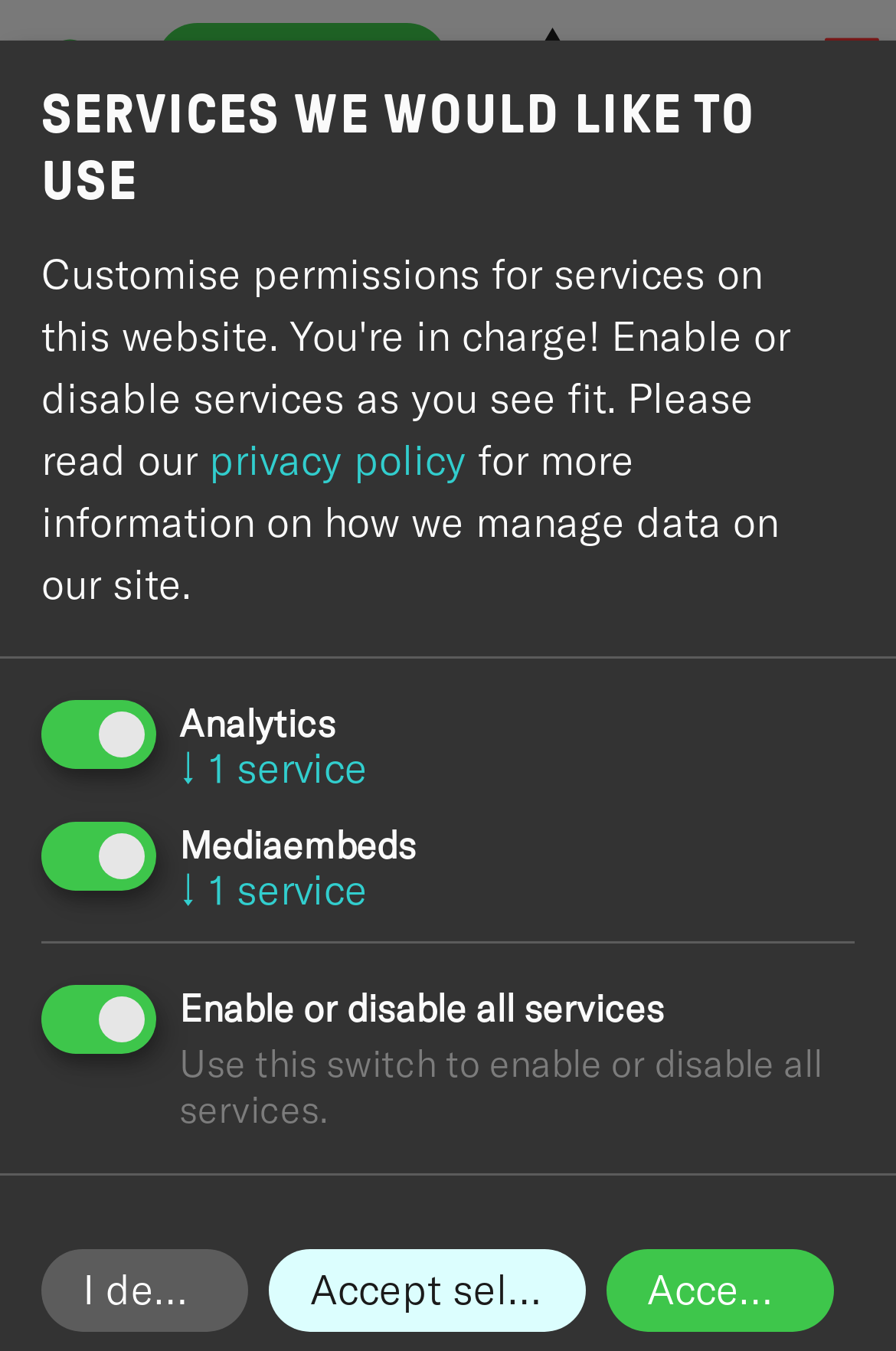Review the image closely and give a comprehensive answer to the question: What is the purpose of the 'Toggle Service Menu' button?

The 'Toggle Service Menu' button is located at the top right corner of the webpage, and it is likely used to toggle the visibility of the service menu, which lists the various services offered by the company.